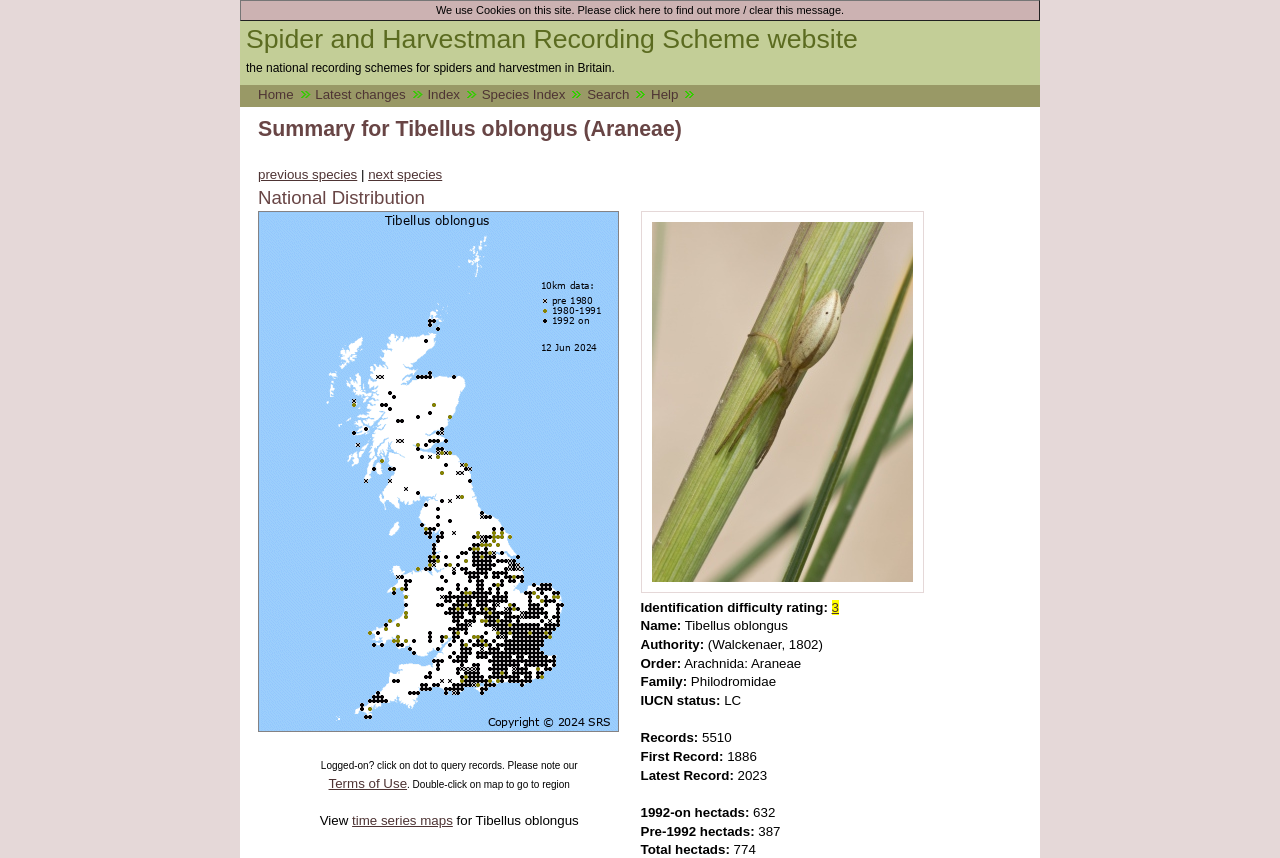Determine the bounding box for the UI element described here: "Terms of Use".

[0.257, 0.905, 0.318, 0.922]